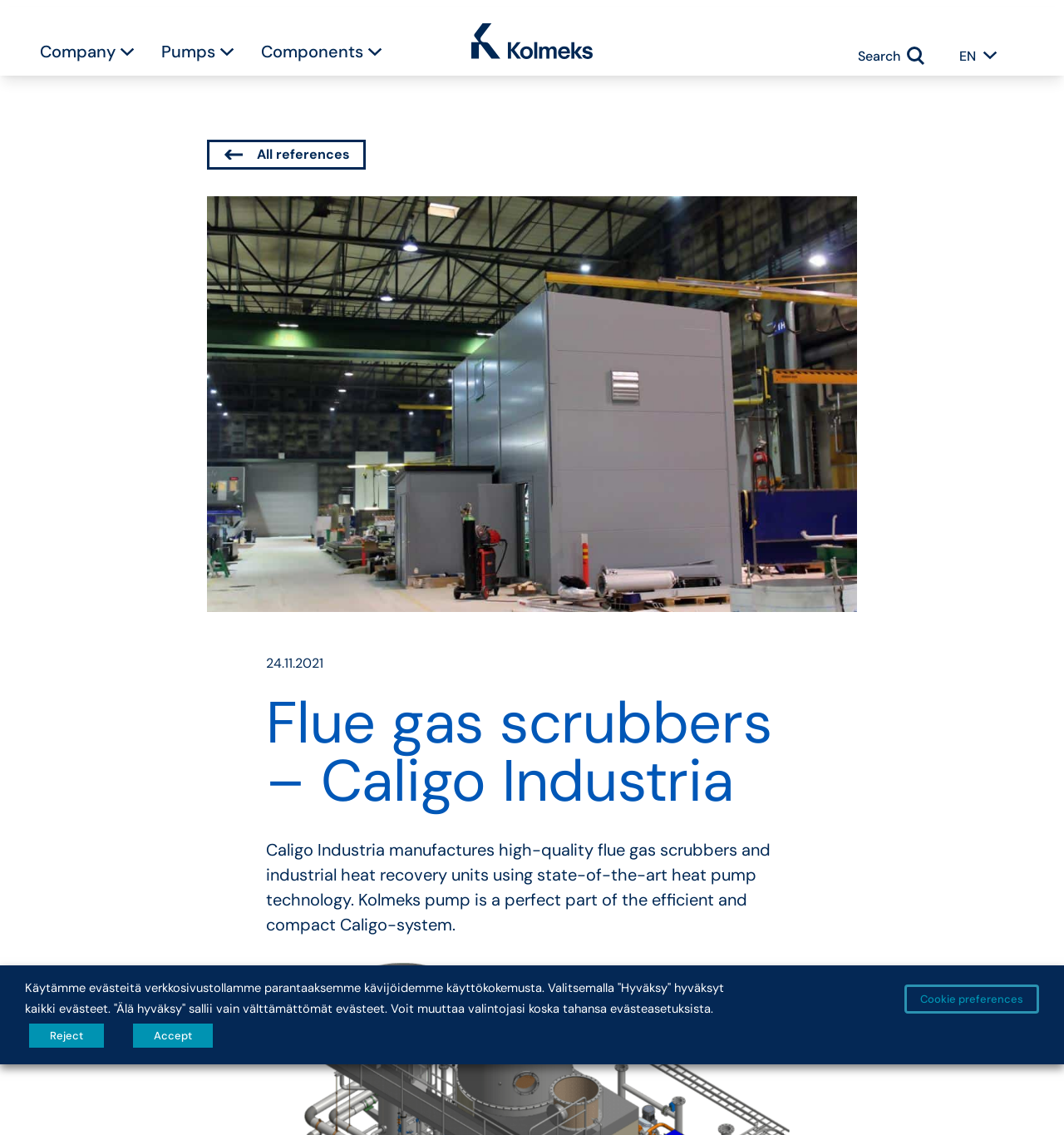What is the search function for?
Refer to the screenshot and deliver a thorough answer to the question presented.

I found the search function by looking at the static text element at the top right corner of the webpage, which says 'Search'. This suggests that the search function is for searching something on the webpage.